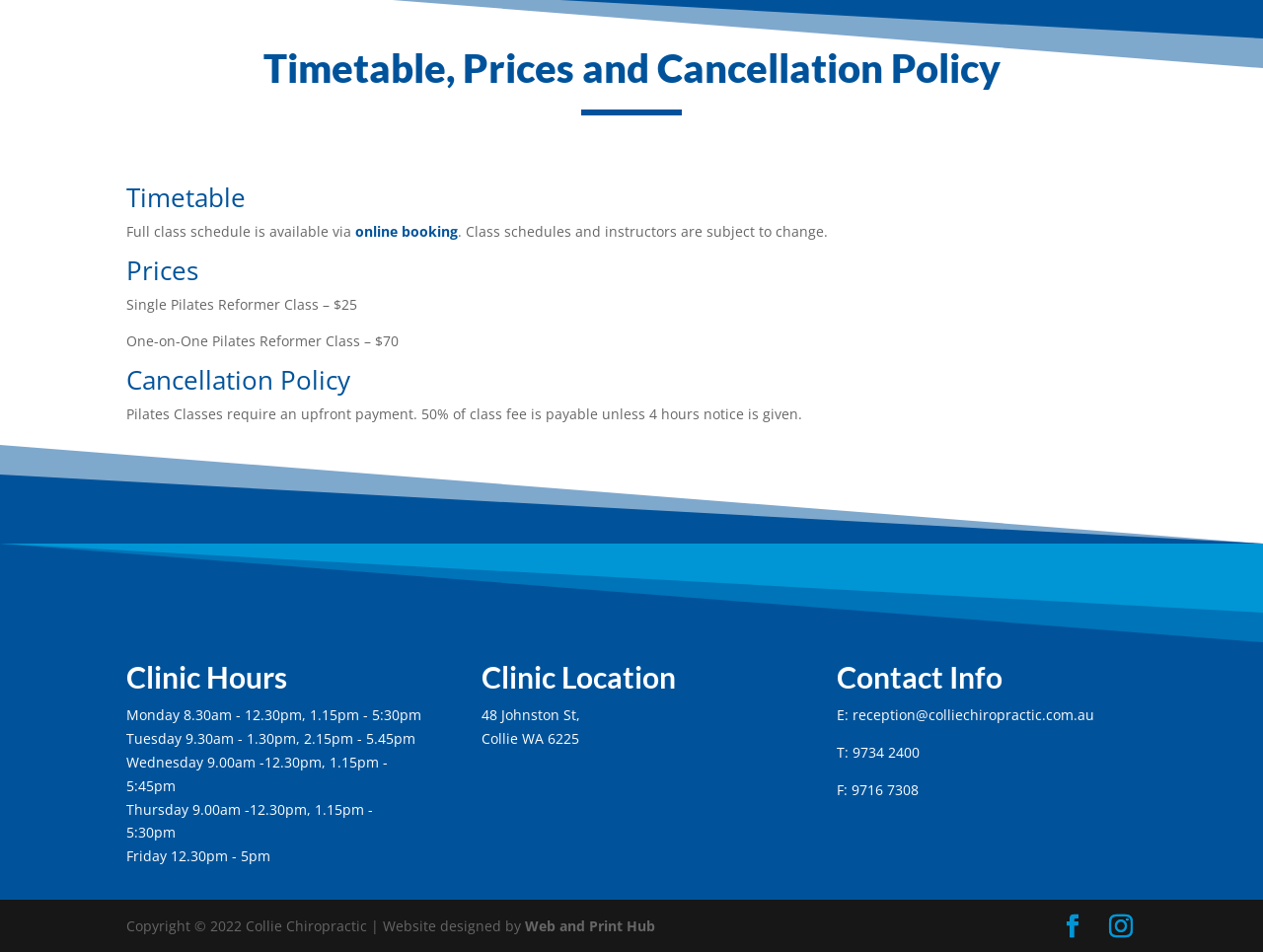What is the phone number of the clinic?
Please use the image to provide an in-depth answer to the question.

The phone number of the clinic can be found in the 'Contact Info' section of the webpage, which is located below the 'Clinic Location' section. The specific text that provides the answer is 'T: 9734 2400'.